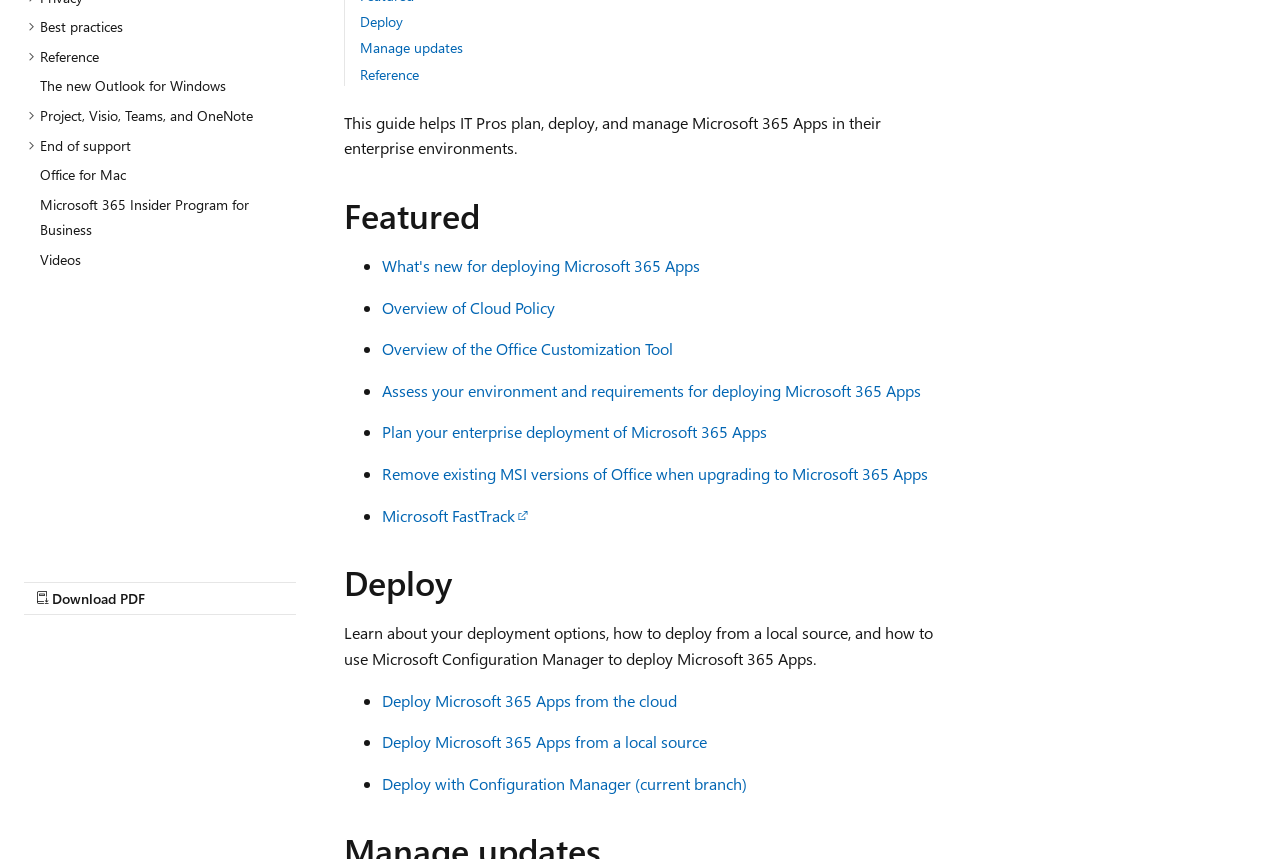For the element described, predict the bounding box coordinates as (top-left x, top-left y, bottom-right x, bottom-right y). All values should be between 0 and 1. Element description: Overview of Cloud Policy

[0.298, 0.345, 0.434, 0.37]